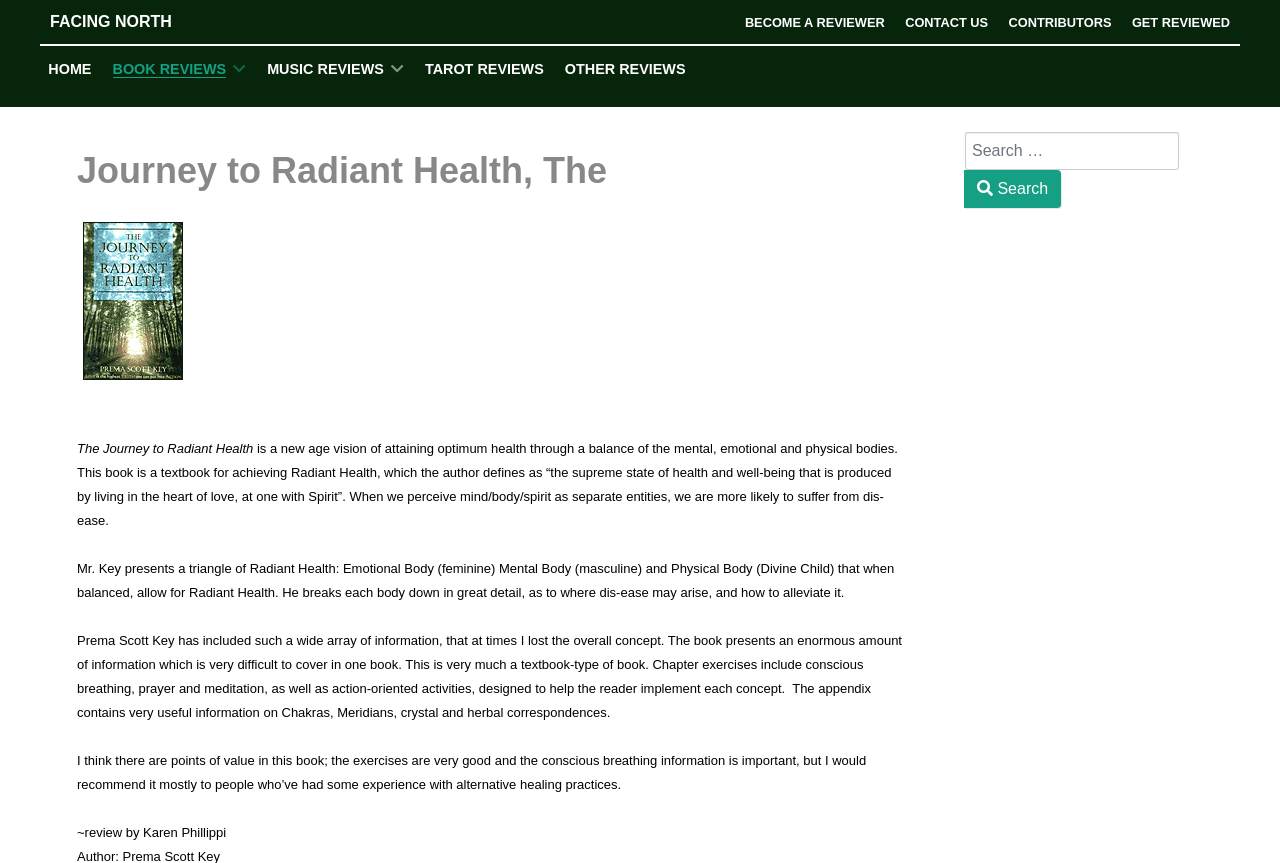Who is the reviewer of the book?
Provide a detailed and well-explained answer to the question.

The question asks for the reviewer of the book. By reading the text on the webpage, we can find the reviewer's name, which is 'Karen Phillippi', as stated at the end of the review.